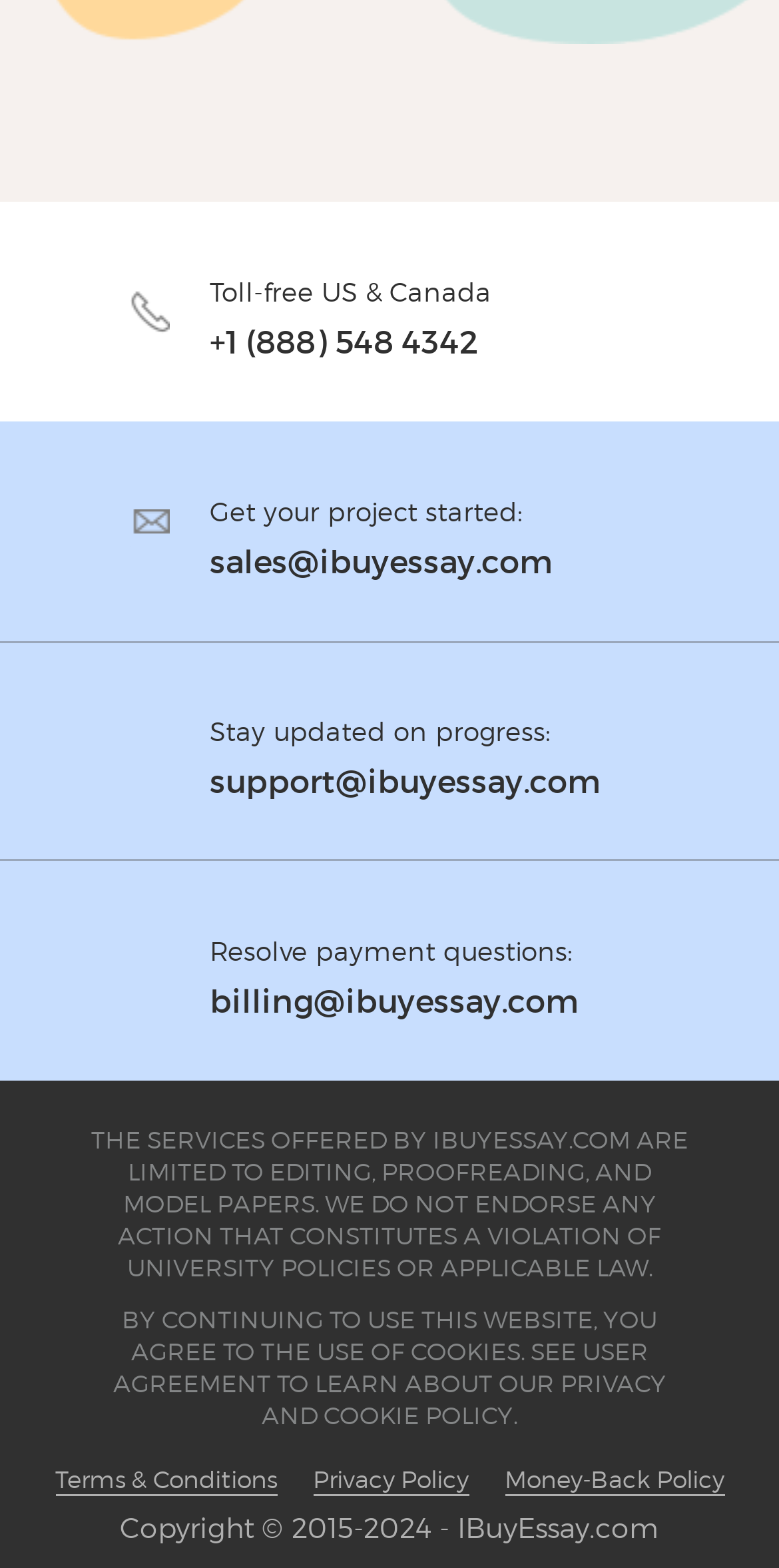What are the three policies mentioned at the bottom of the webpage?
Answer with a single word or phrase, using the screenshot for reference.

Terms & Conditions, Privacy Policy, Money-Back Policy